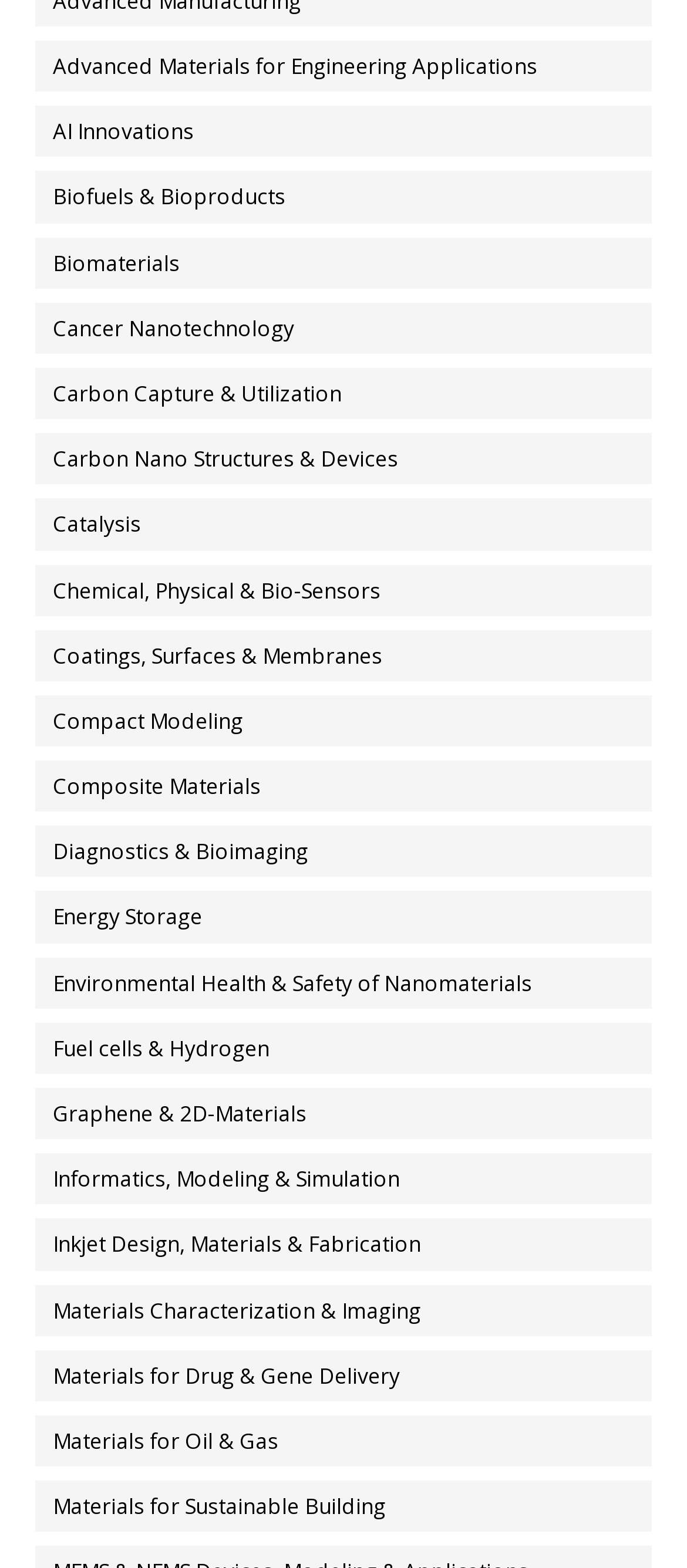Determine the bounding box coordinates of the region to click in order to accomplish the following instruction: "read comments". Provide the coordinates as four float numbers between 0 and 1, specifically [left, top, right, bottom].

None